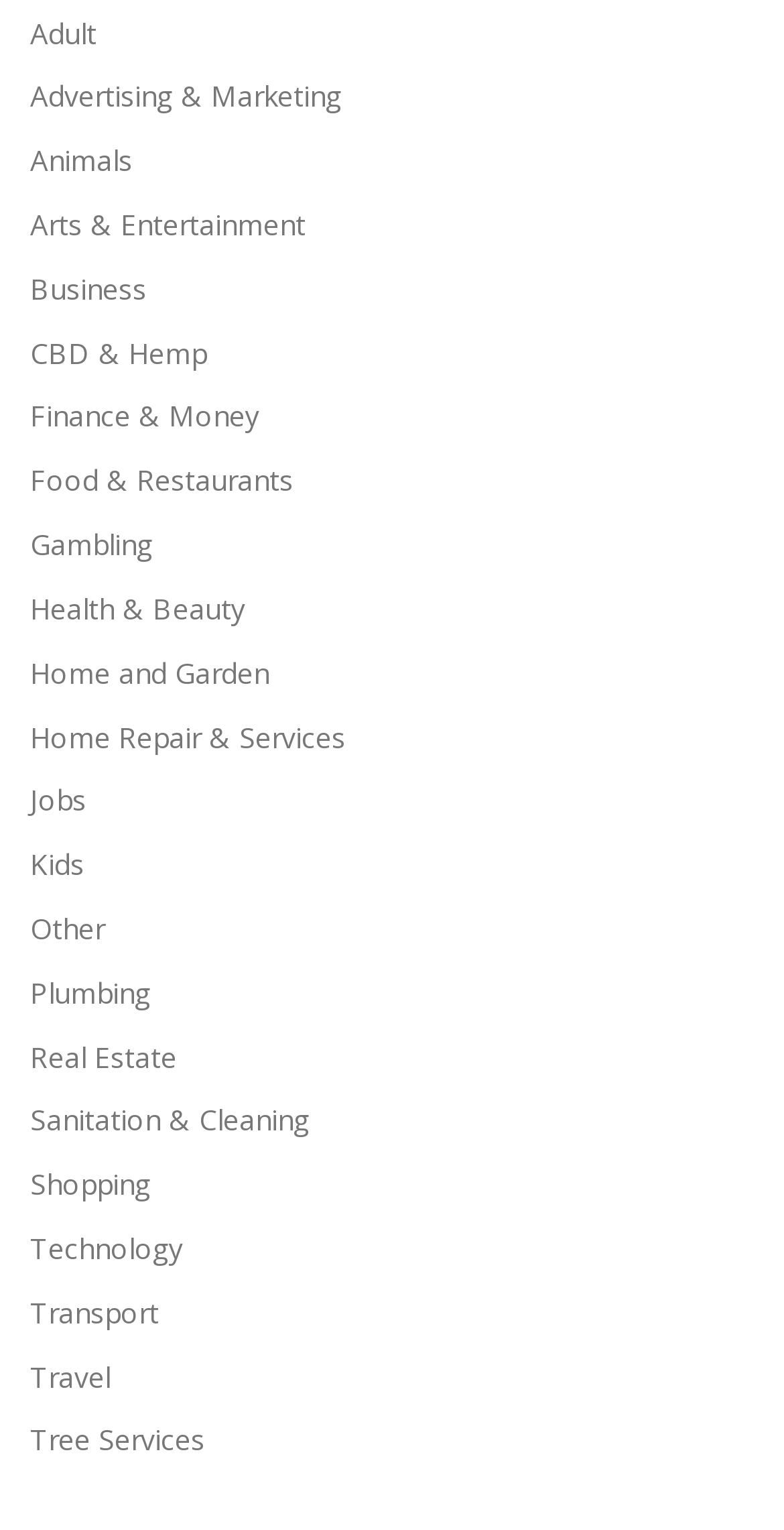Analyze the image and deliver a detailed answer to the question: Is there a category for travel-related services?

The webpage has a link labeled 'Travel' which suggests that it is a category for travel-related services.